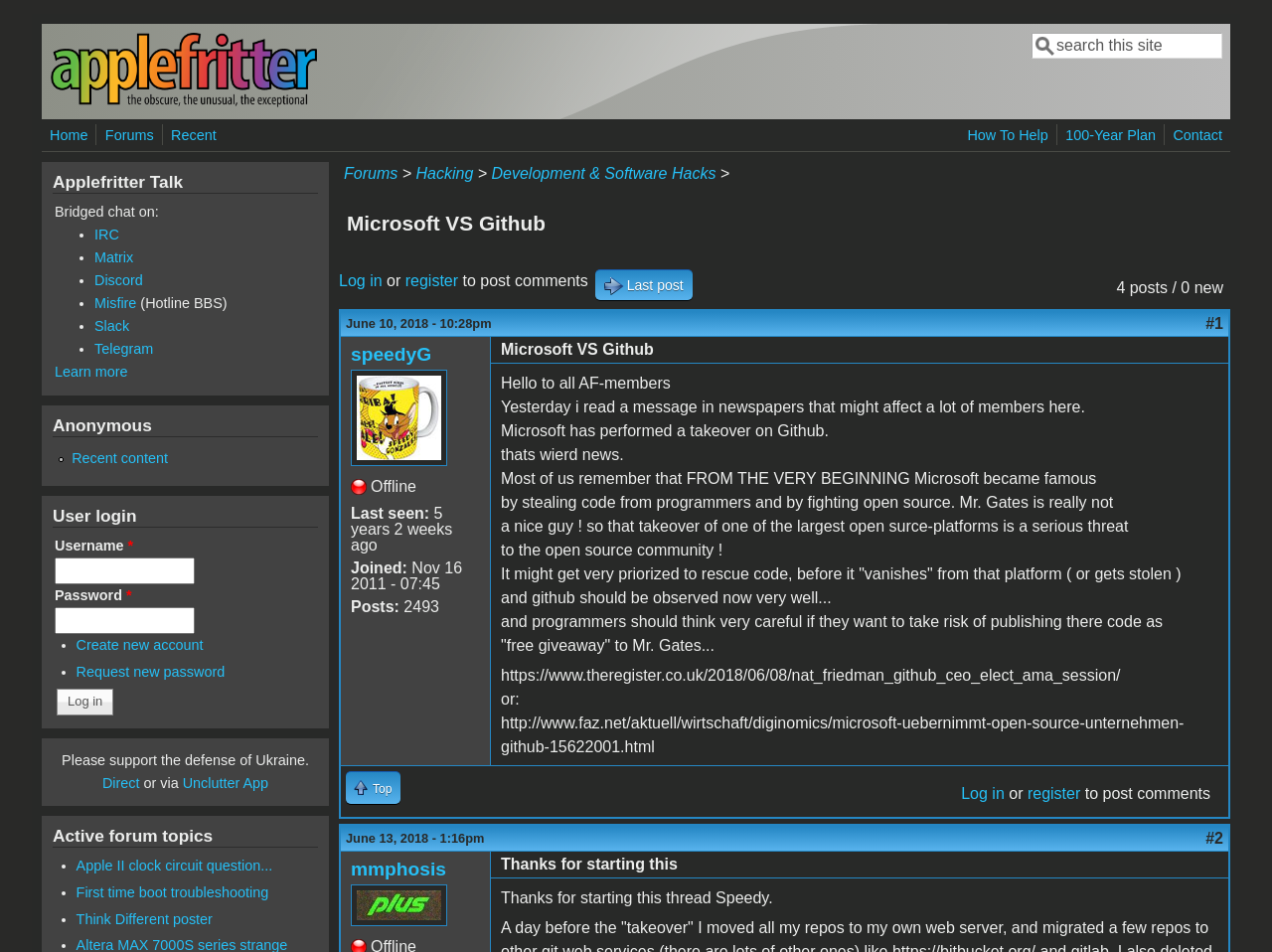Please determine the bounding box coordinates of the element to click in order to execute the following instruction: "Go to the home page". The coordinates should be four float numbers between 0 and 1, specified as [left, top, right, bottom].

[0.04, 0.099, 0.249, 0.117]